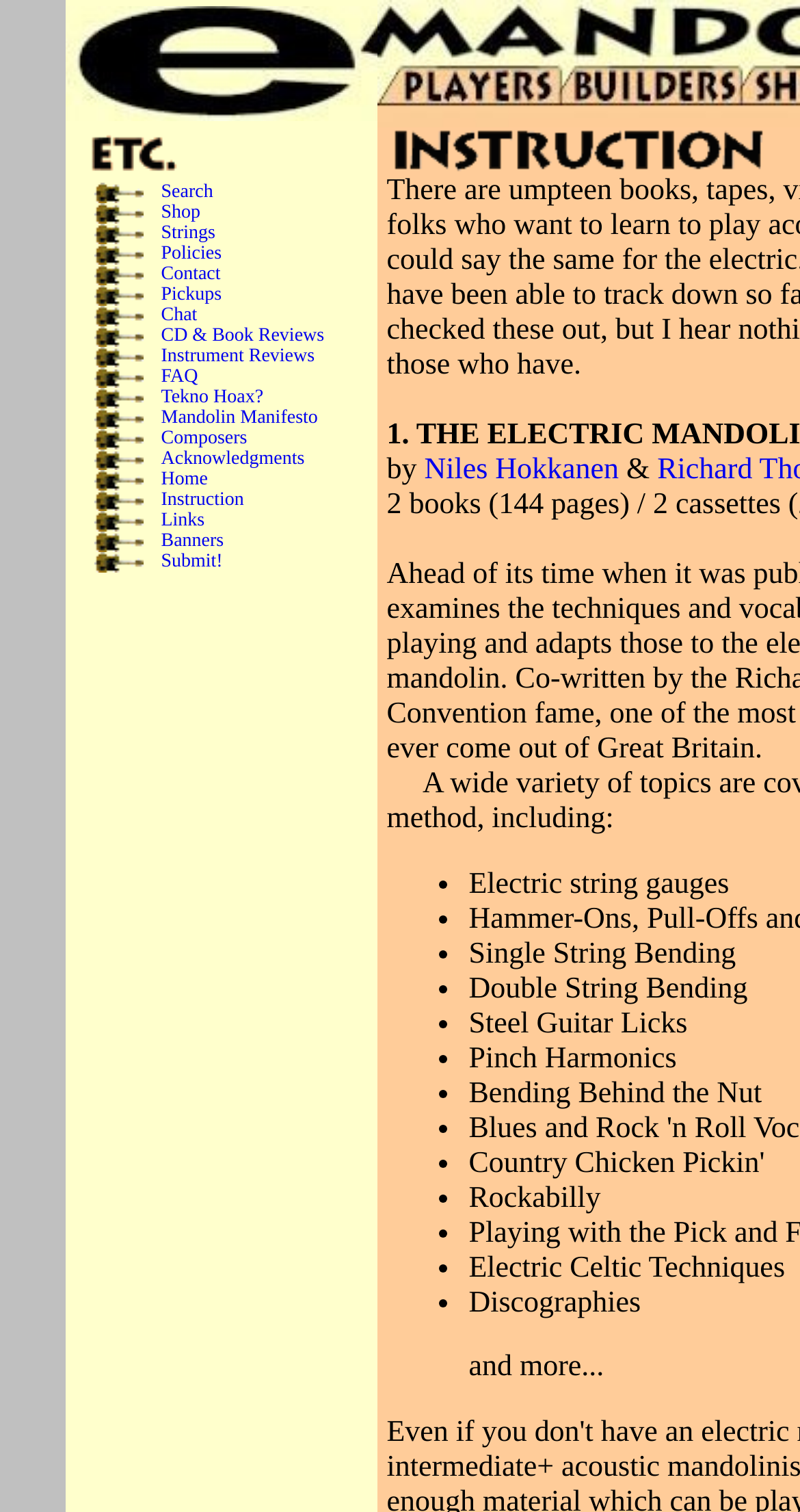Are there any images in the menu?
Provide a short answer using one word or a brief phrase based on the image.

Yes